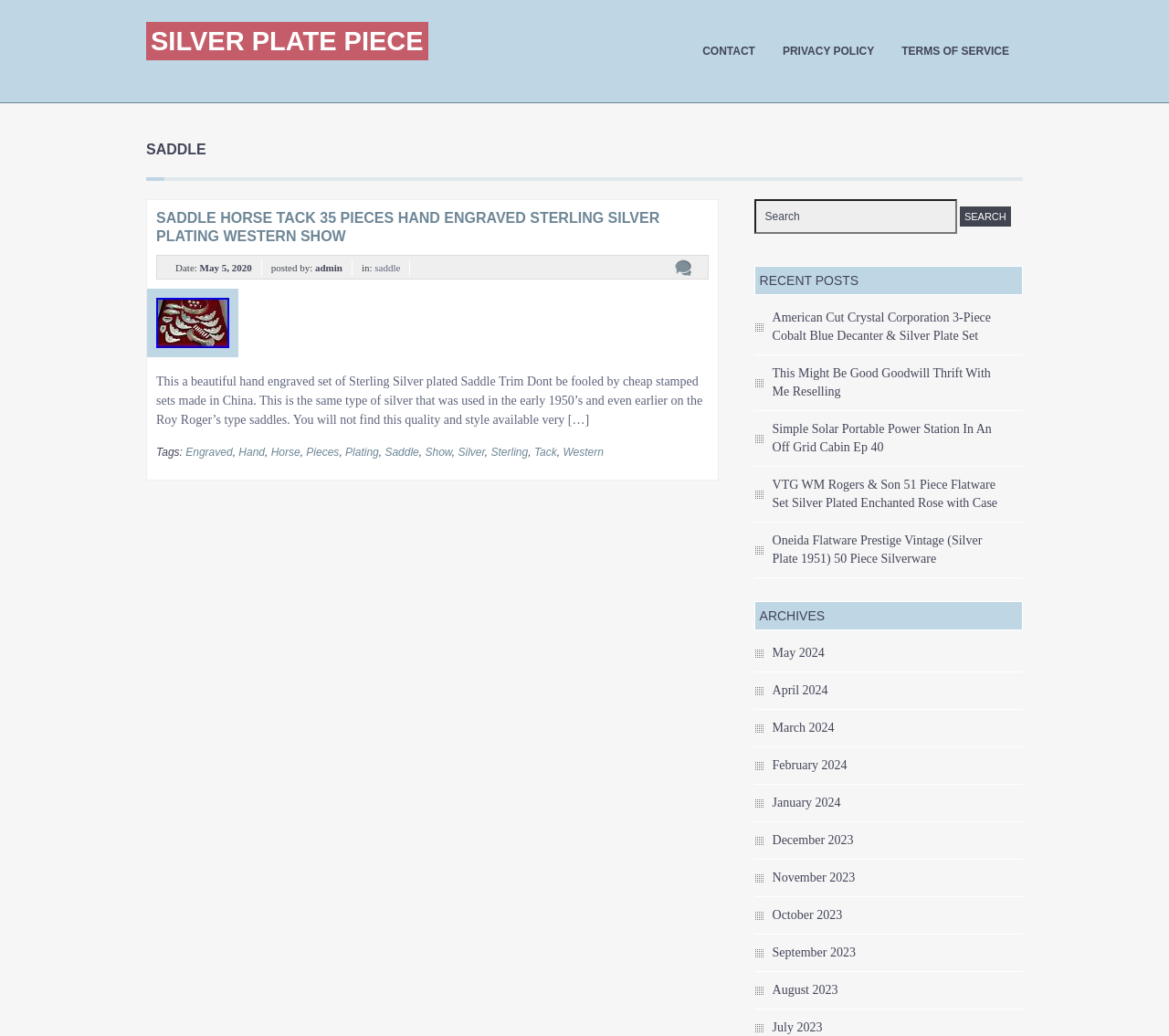Please specify the bounding box coordinates of the region to click in order to perform the following instruction: "Contact us".

[0.589, 0.002, 0.658, 0.099]